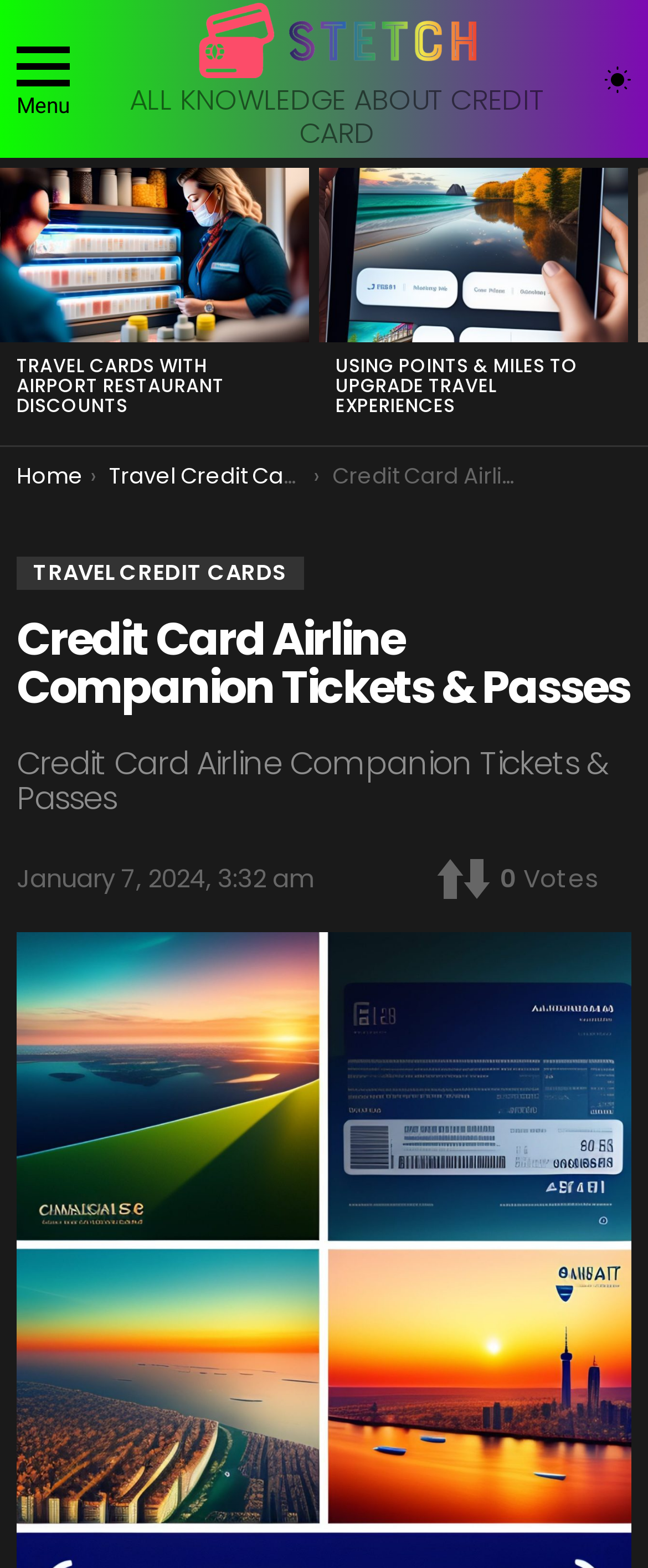Observe the image and answer the following question in detail: How many articles are in the LATEST STORIES section?

I counted the number of article elements under the 'LATEST STORIES' heading, which are [366] and [367]. Therefore, there are 2 articles in the LATEST STORIES section.